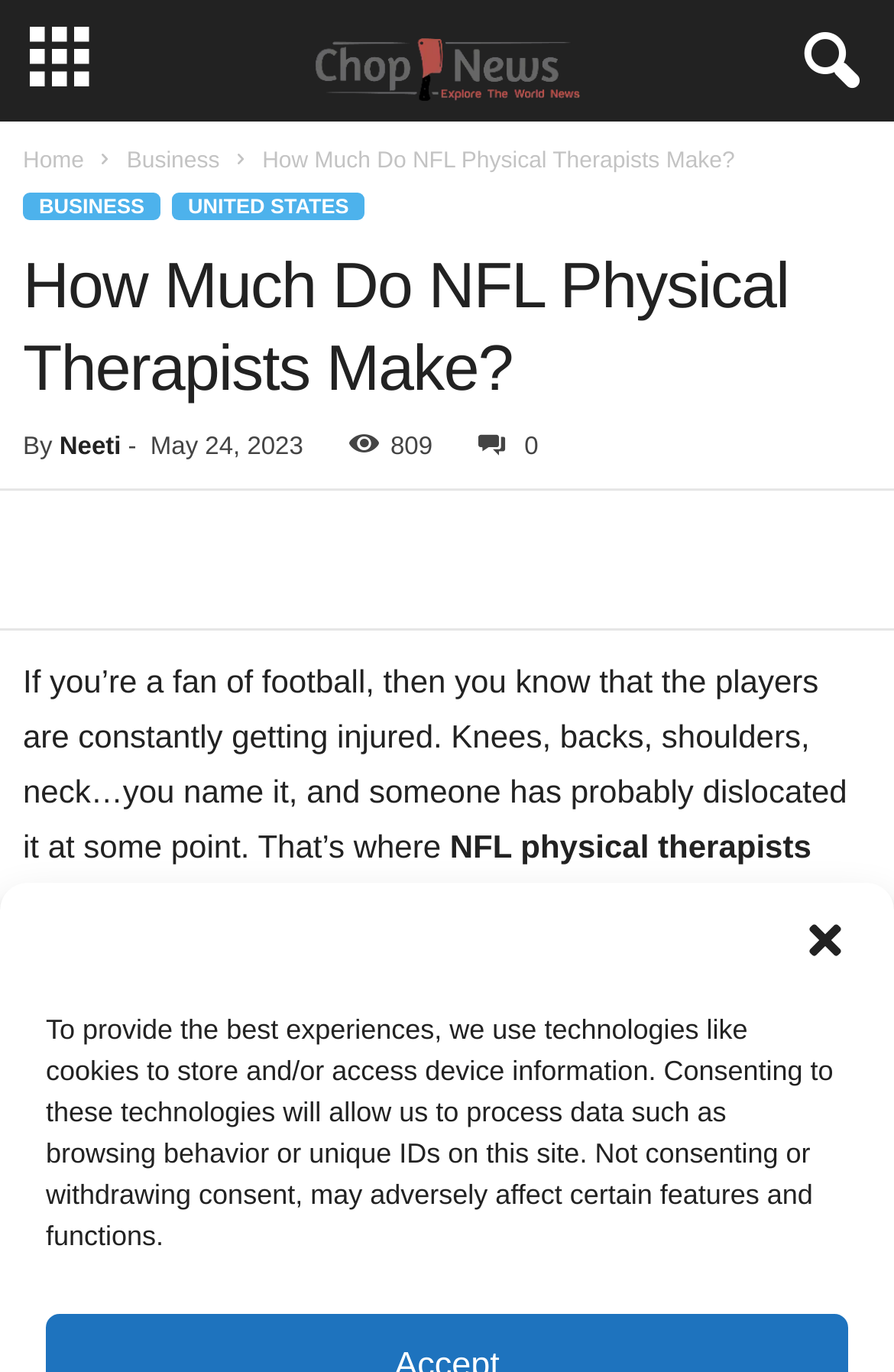Please determine the primary heading and provide its text.

How Much Do NFL Physical Therapists Make?